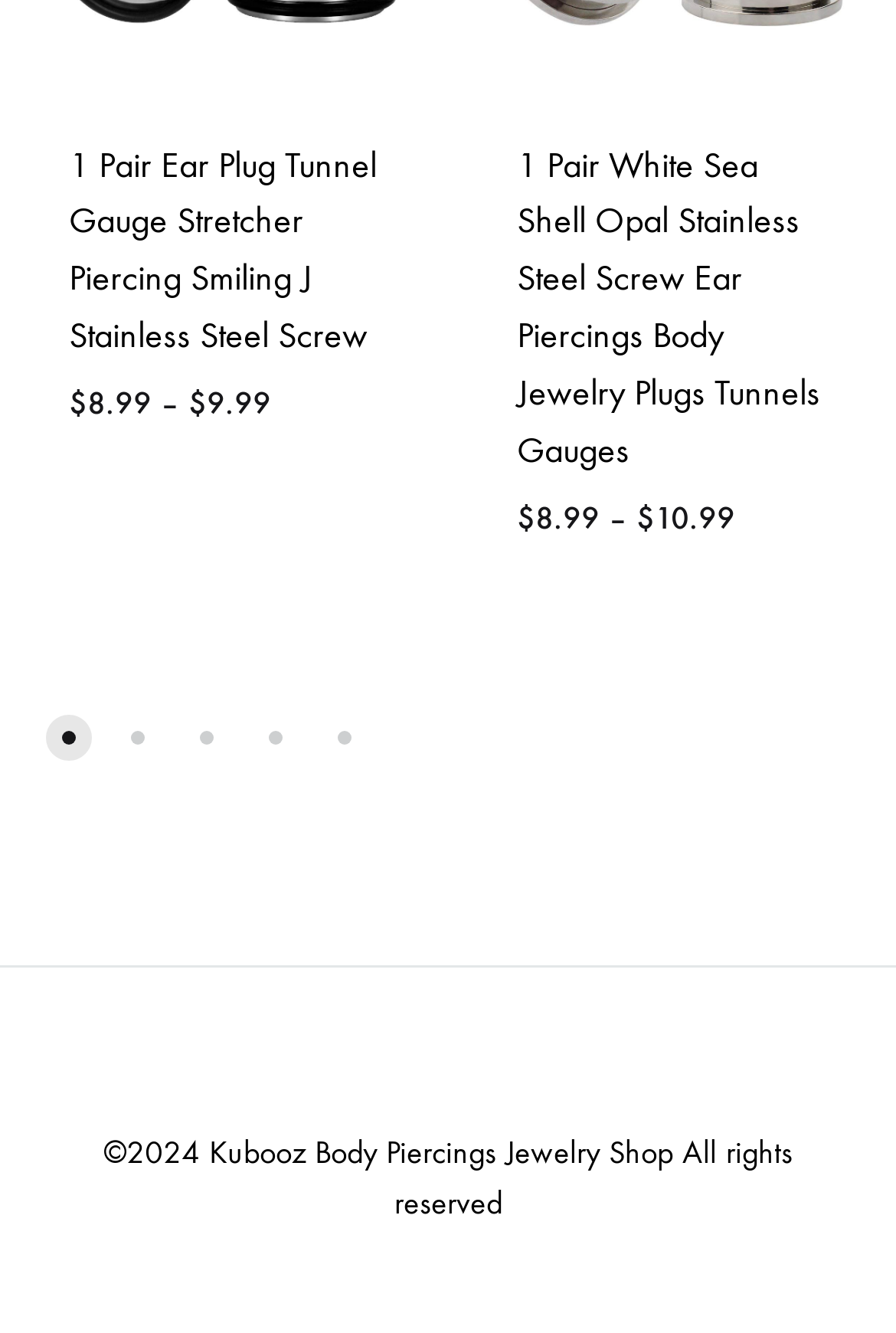Respond to the following question using a concise word or phrase: 
What is the function of the 'SELECT OPTIONS' button?

To select product options